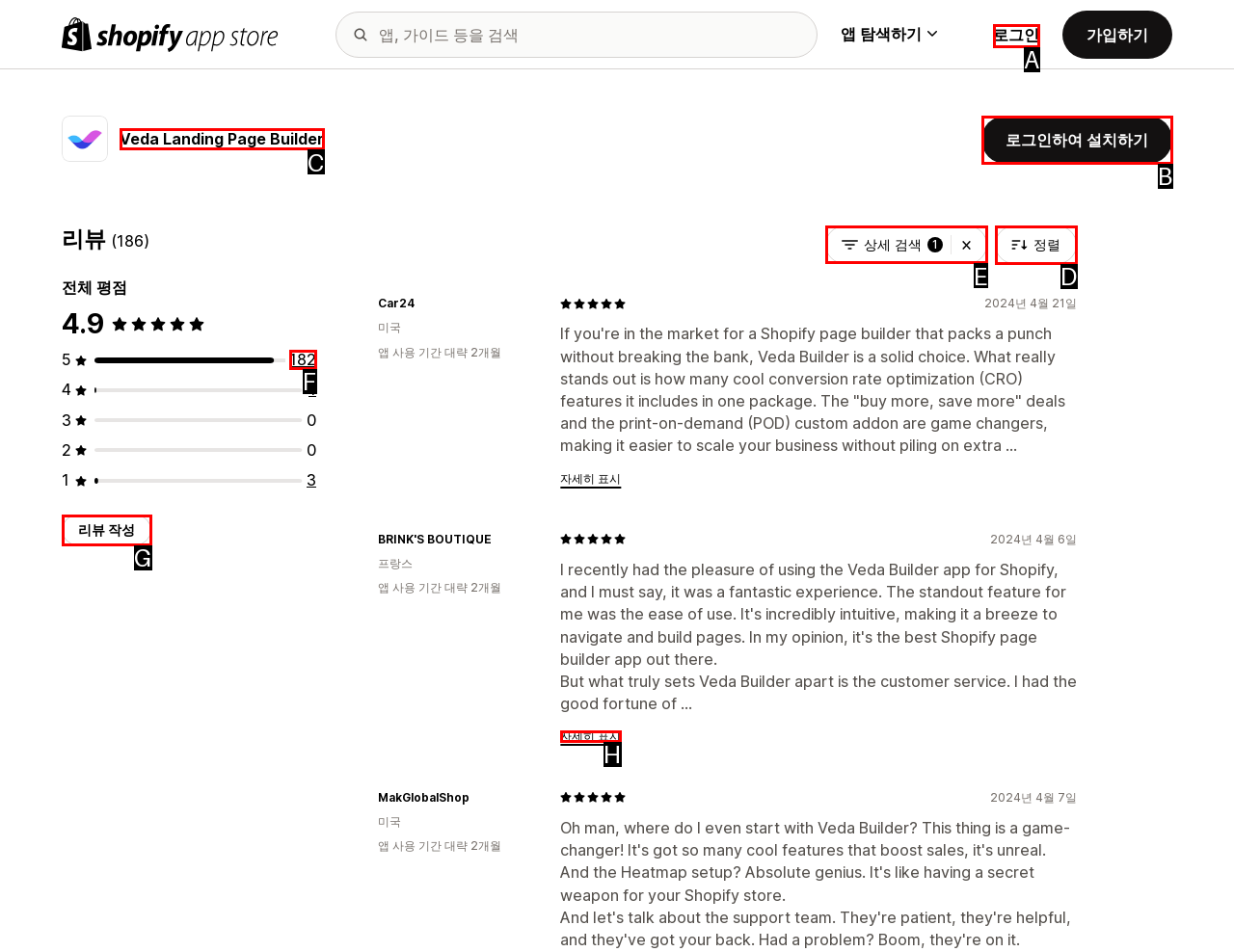Choose the letter of the element that should be clicked to complete the task: Filter search results
Answer with the letter from the possible choices.

E